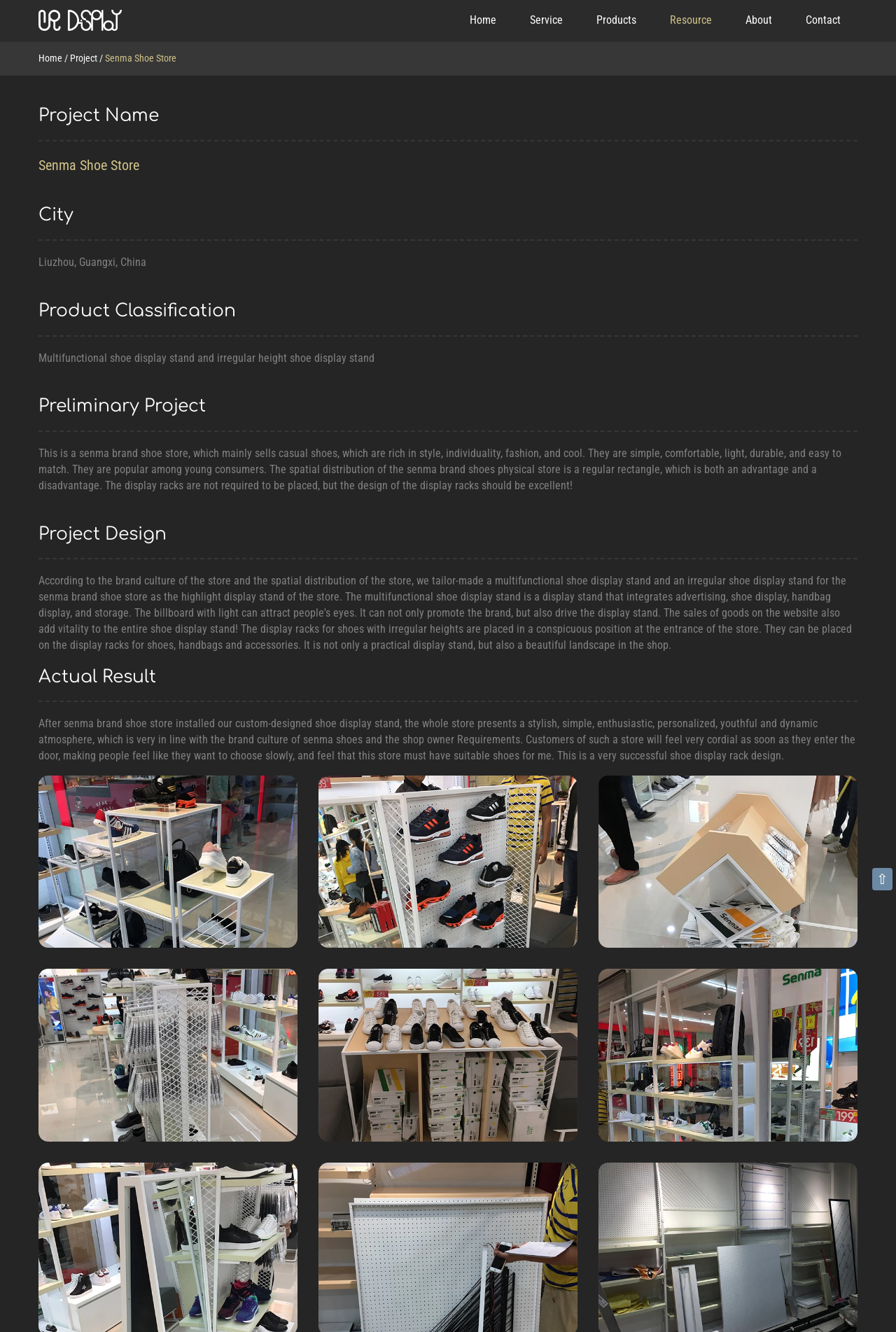What is the name of the shoe store?
Using the image, provide a detailed and thorough answer to the question.

I found the answer by looking at the static text element 'Senma Shoe Store' with bounding box coordinates [0.117, 0.039, 0.197, 0.048]. This text is likely to be the name of the shoe store.